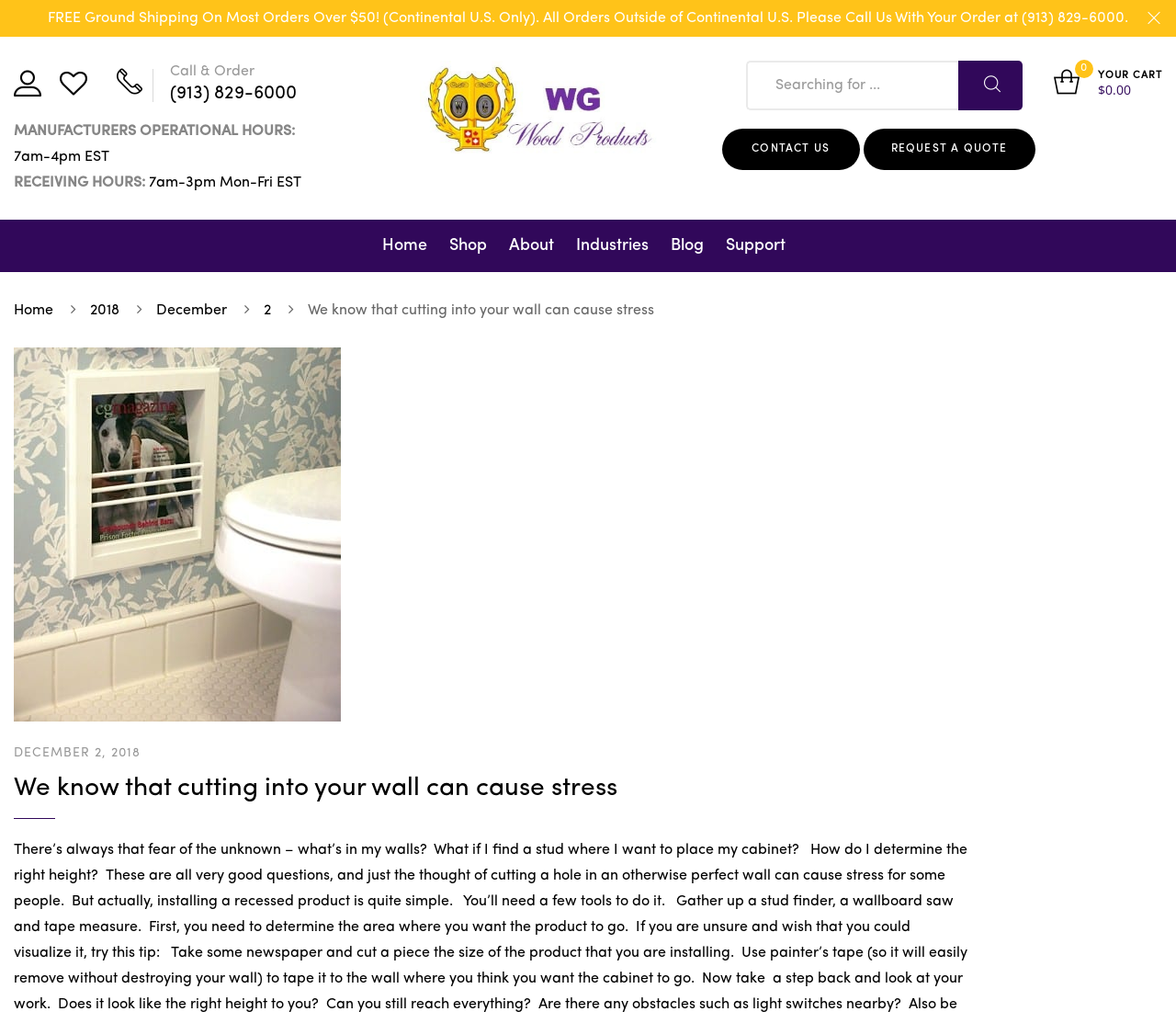What is the company's operational hours?
Give a detailed response to the question by analyzing the screenshot.

The company's operational hours are from 7am to 4pm EST, which is the time frame when customers can contact the company for assistance or place orders.